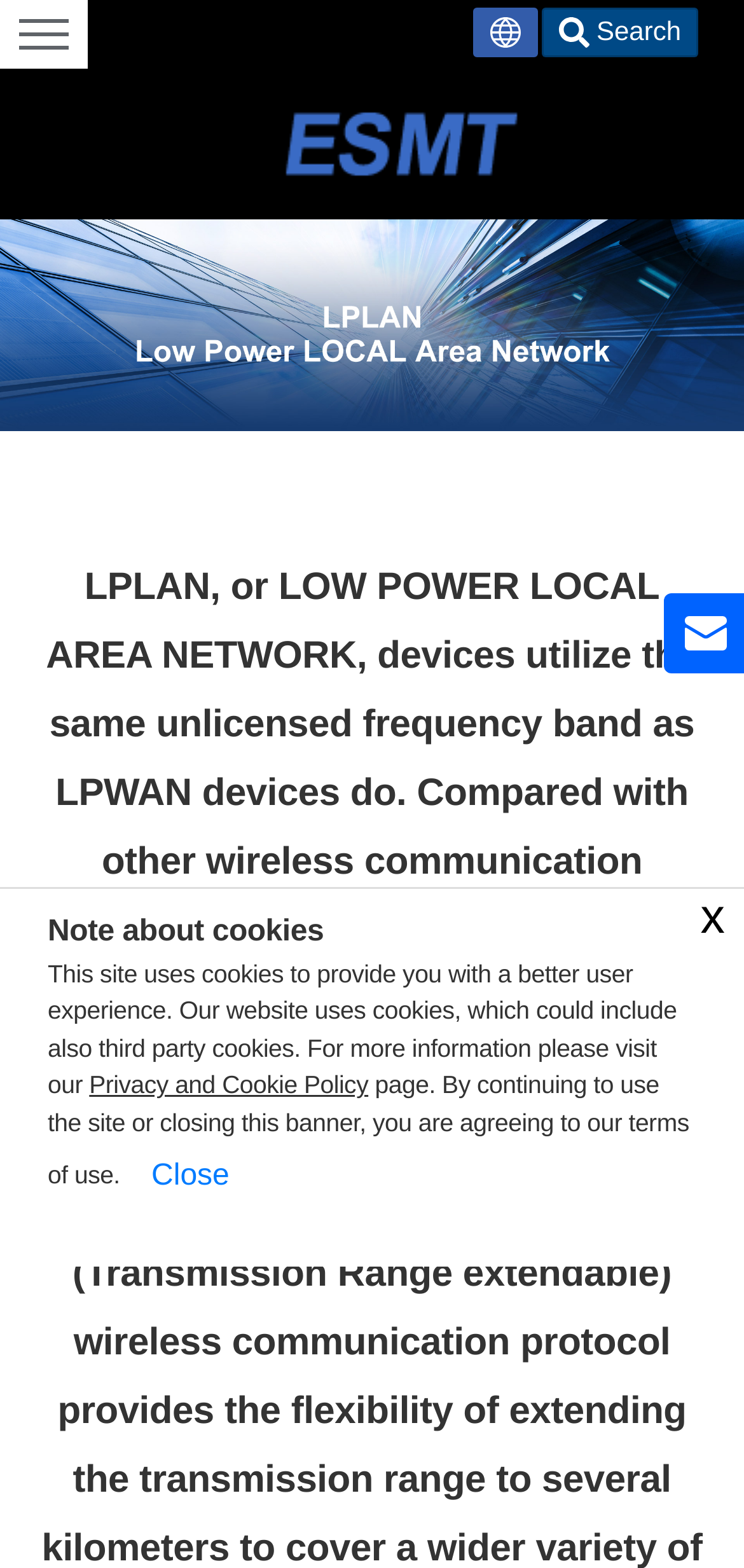Generate a thorough explanation of the webpage's elements.

The webpage is about LPLAN (Low Power Local Area Network) devices, which utilize the same unlicensed frequency band as LPWAN devices. At the top of the page, there is a header section with a logo of Elite Semiconductor Microelectronics Technology Inc. and a navigation menu. Below the header, there is a large image that spans the entire width of the page.

In the top-right corner, there are three language options: English,繁體中文, and 简体中文. Next to the language options, there is a search button and a "worldwide" button. 

In the middle of the page, there is a prominent section with a heading that says "Note about cookies". This section informs users that the website uses cookies to provide a better user experience and includes a link to the Privacy and Cookie Policy. There is also a "Close" button to dismiss the notification.

Below the cookie notification, there is a main content section that describes LPLAN devices. The text explains that LPLAN devices extend the transmitted range in private networks or local networks compared to other wireless communication protocols like Wi-Fi, Bluetooth, and Zigbee.

At the bottom of the page, there is a footer section with a "Contact Us" link. On the top-left corner, there is a "Toggle menu" link that likely opens a navigation menu.